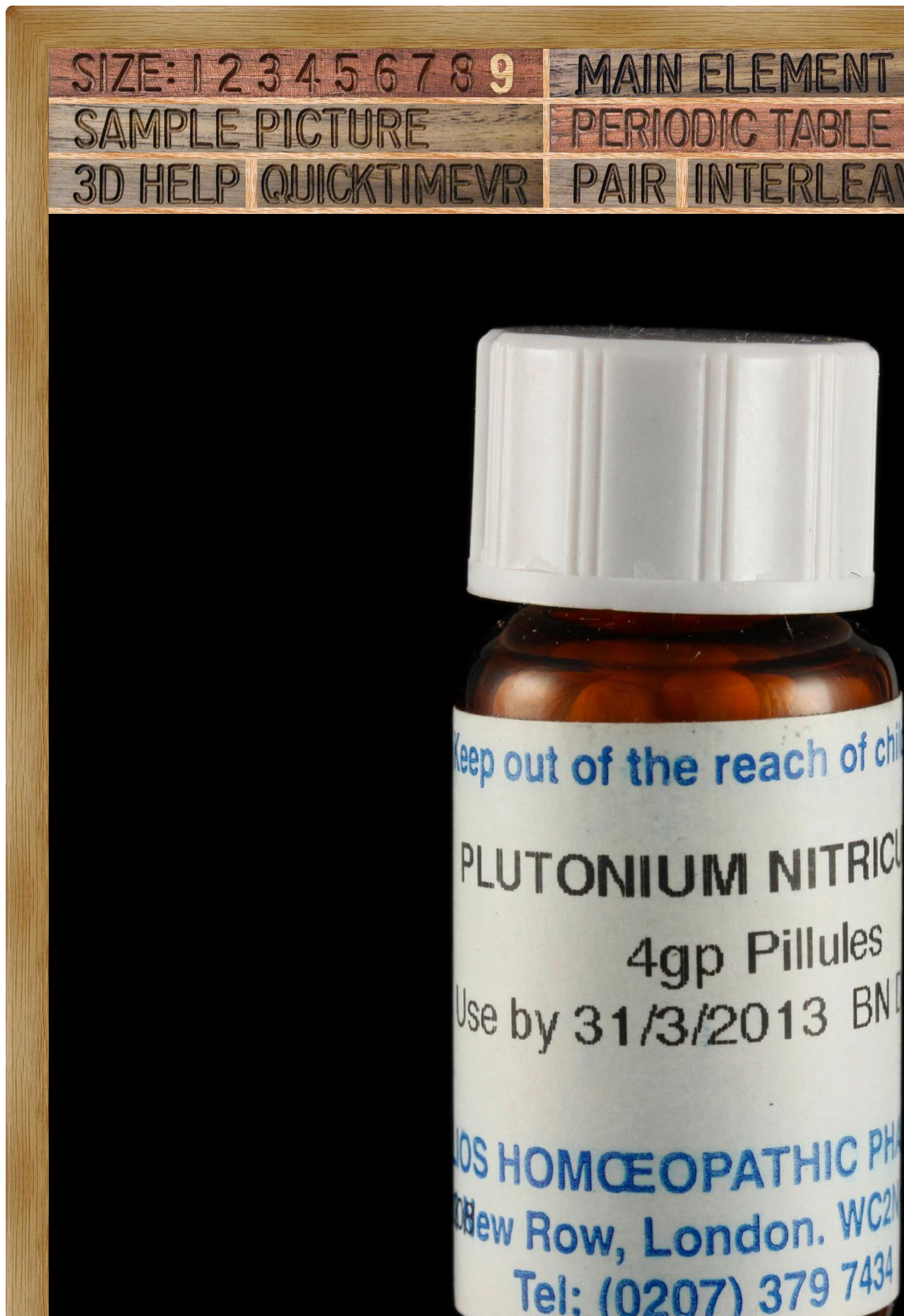How many table cells are in the first row?
Refer to the image and respond with a one-word or short-phrase answer.

3